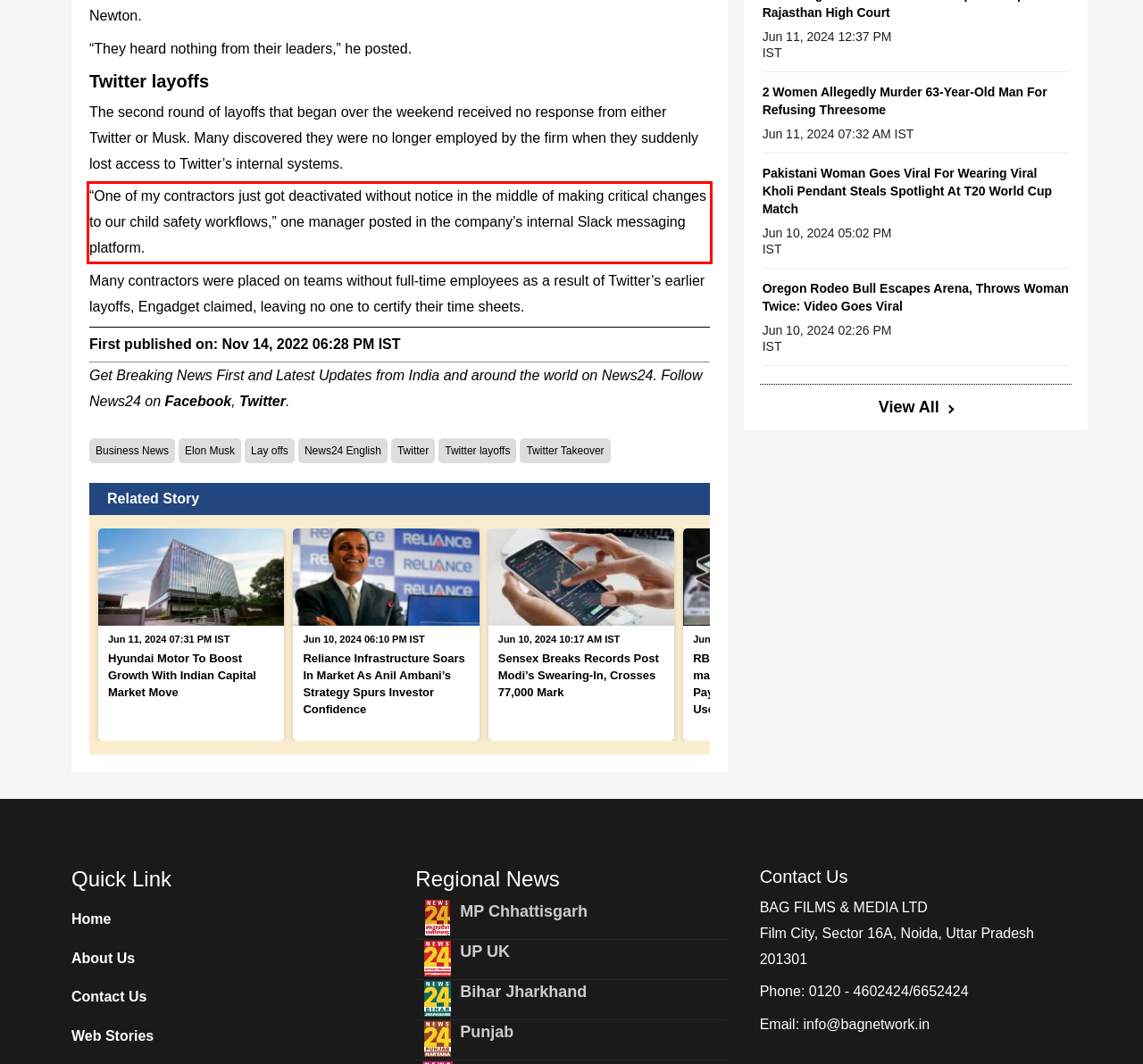Within the screenshot of the webpage, there is a red rectangle. Please recognize and generate the text content inside this red bounding box.

“One of my contractors just got deactivated without notice in the middle of making critical changes to our child safety workflows,” one manager posted in the company’s internal Slack messaging platform.